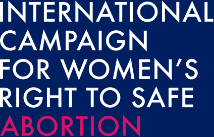Give an elaborate caption for the image.

The image features the logo of the "International Campaign for Women's Right to Safe Abortion." It presents the campaign’s name prominently in a clean, bold font, emphasizing the importance of women's rights and access to safe abortion services. The color scheme combines a deep navy blue background with white text, creating a strong contrast that highlights the message. The word "ABORTION" is styled in a vibrant pink, drawing attention to the critical subject matter at the heart of the campaign. This logo symbolizes the ongoing efforts to advocate for safe abortion rights and raise awareness about women's health issues globally.